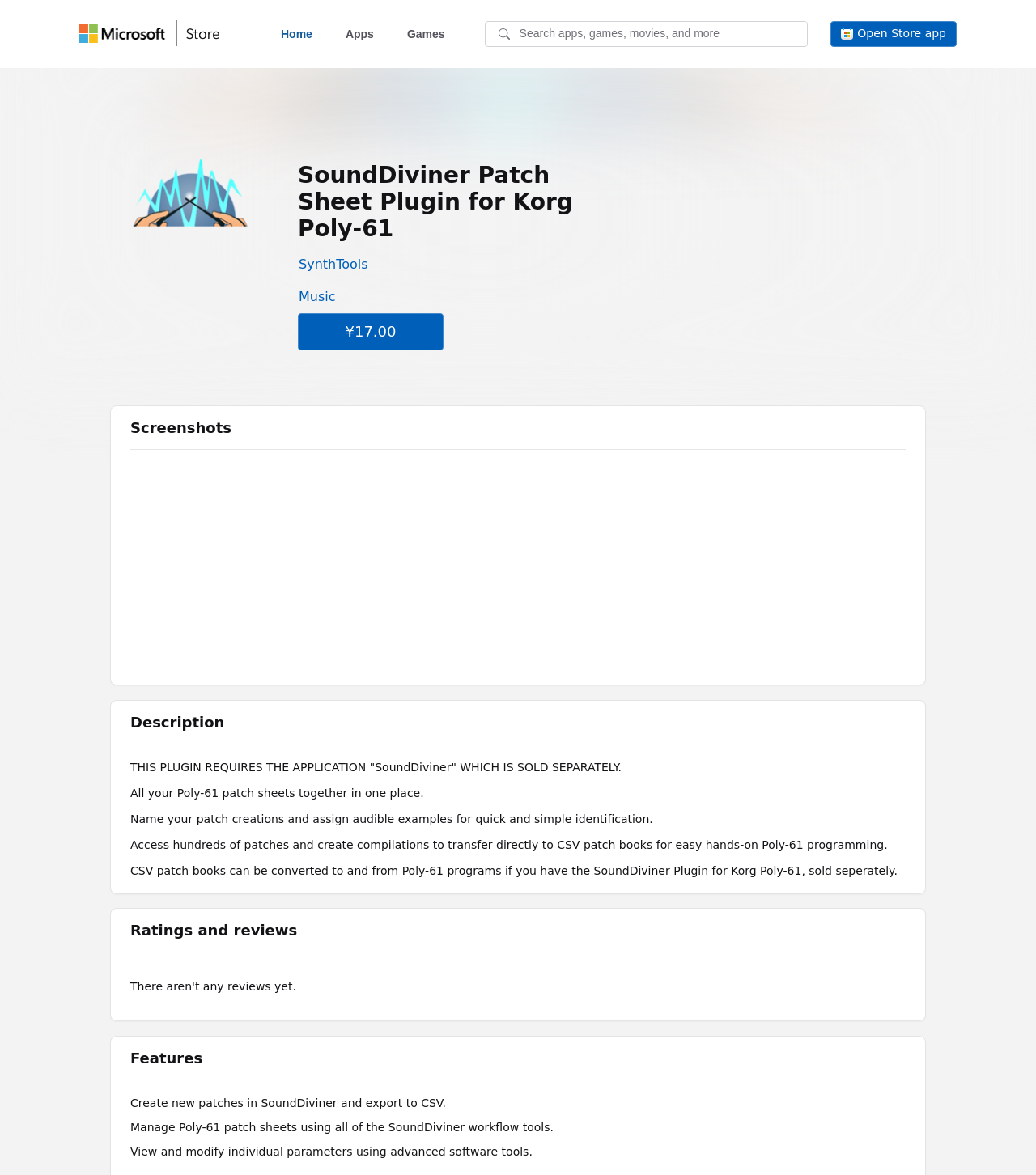Locate the bounding box for the described UI element: "aria-label="Microsoft Store home"". Ensure the coordinates are four float numbers between 0 and 1, formatted as [left, top, right, bottom].

[0.17, 0.017, 0.212, 0.041]